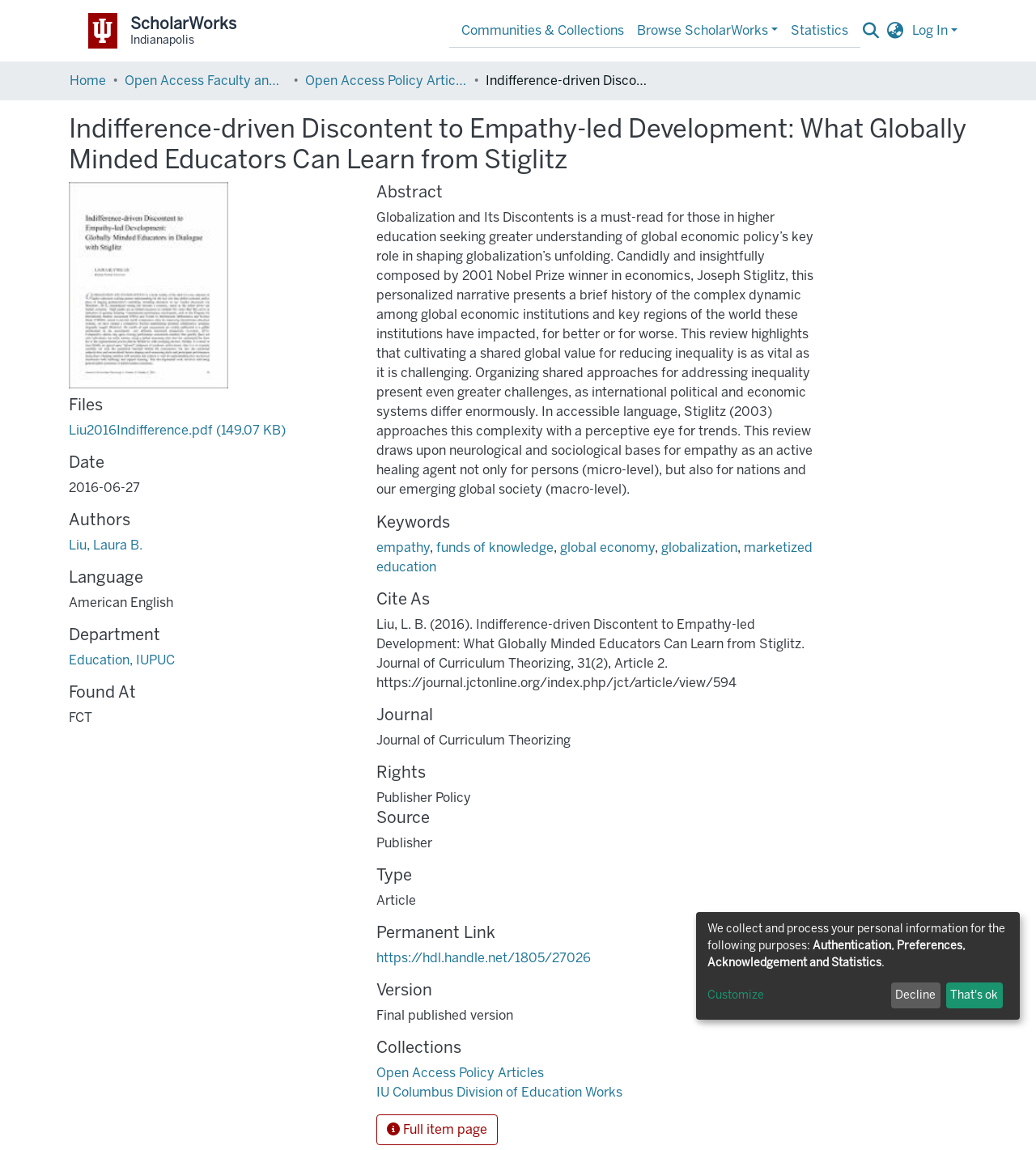Identify the bounding box for the UI element that is described as follows: "Home".

[0.067, 0.062, 0.102, 0.079]